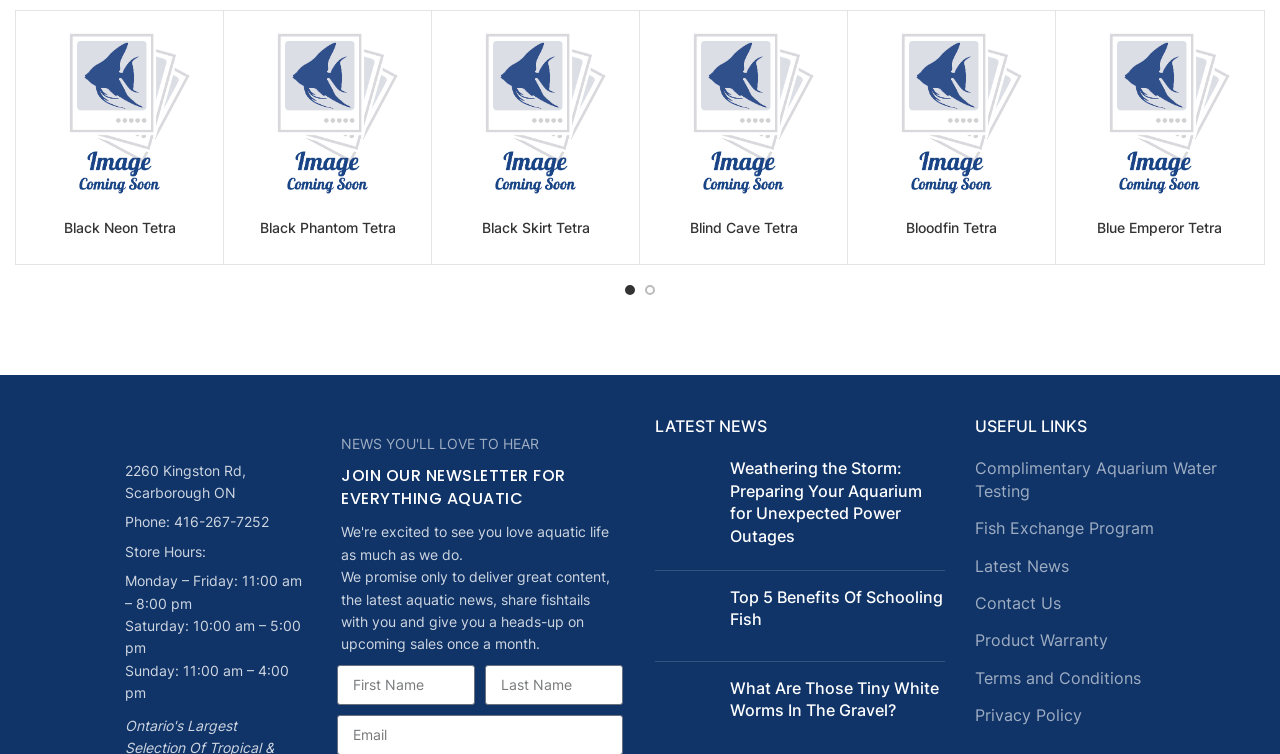Please analyze the image and provide a thorough answer to the question:
What is the topic of the first news article?

The topic of the first news article can be found in the 'LATEST NEWS' section of the webpage, which is located below the 'JOIN OUR NEWSLETTER FOR EVERYTHING AQUATIC' heading. The first article is titled 'Weathering the Storm: Preparing Your Aquarium for Unexpected Power Outages'.